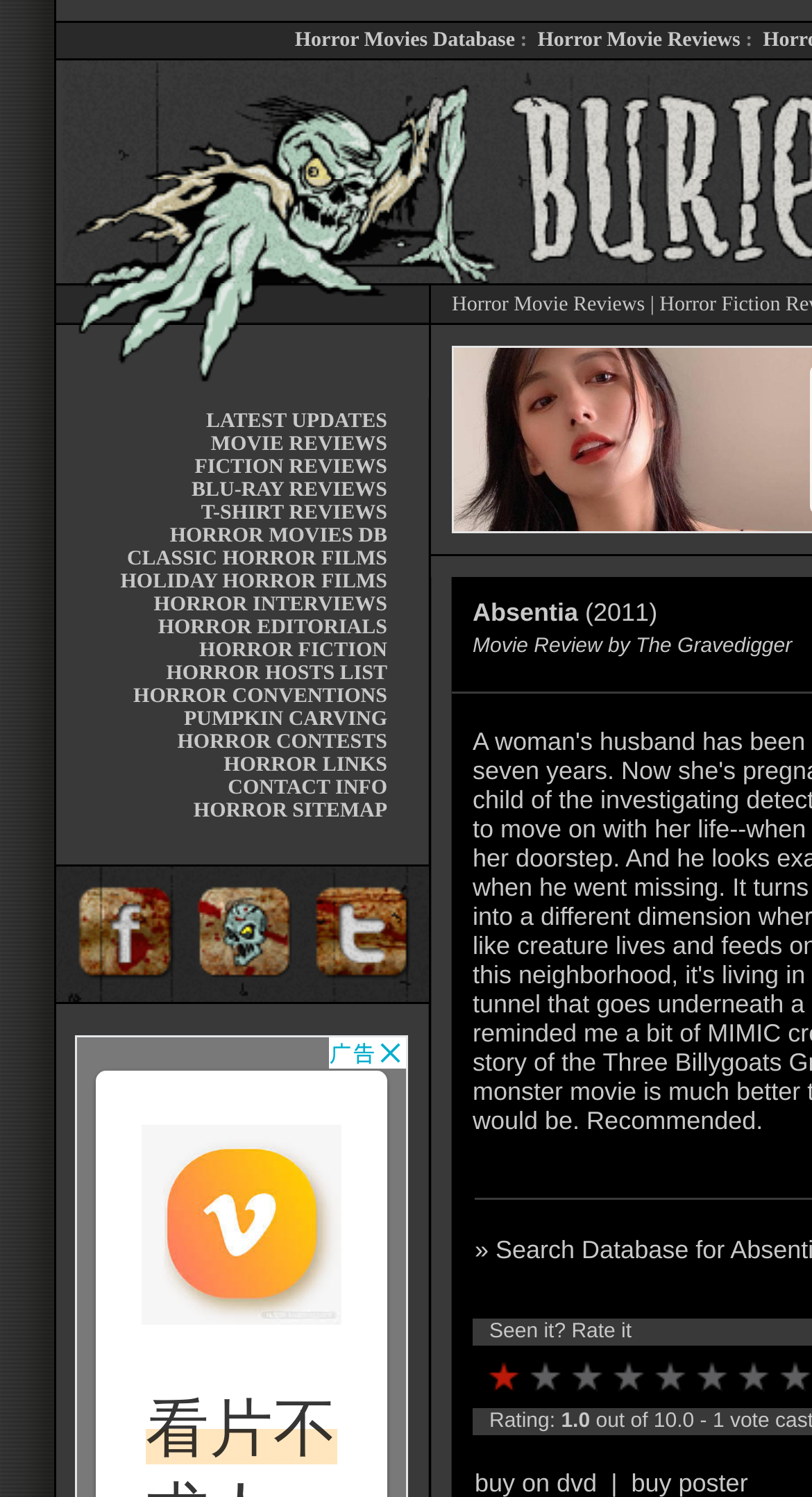Please find the bounding box coordinates of the element's region to be clicked to carry out this instruction: "View Horror Movie Reviews".

[0.662, 0.019, 0.912, 0.035]